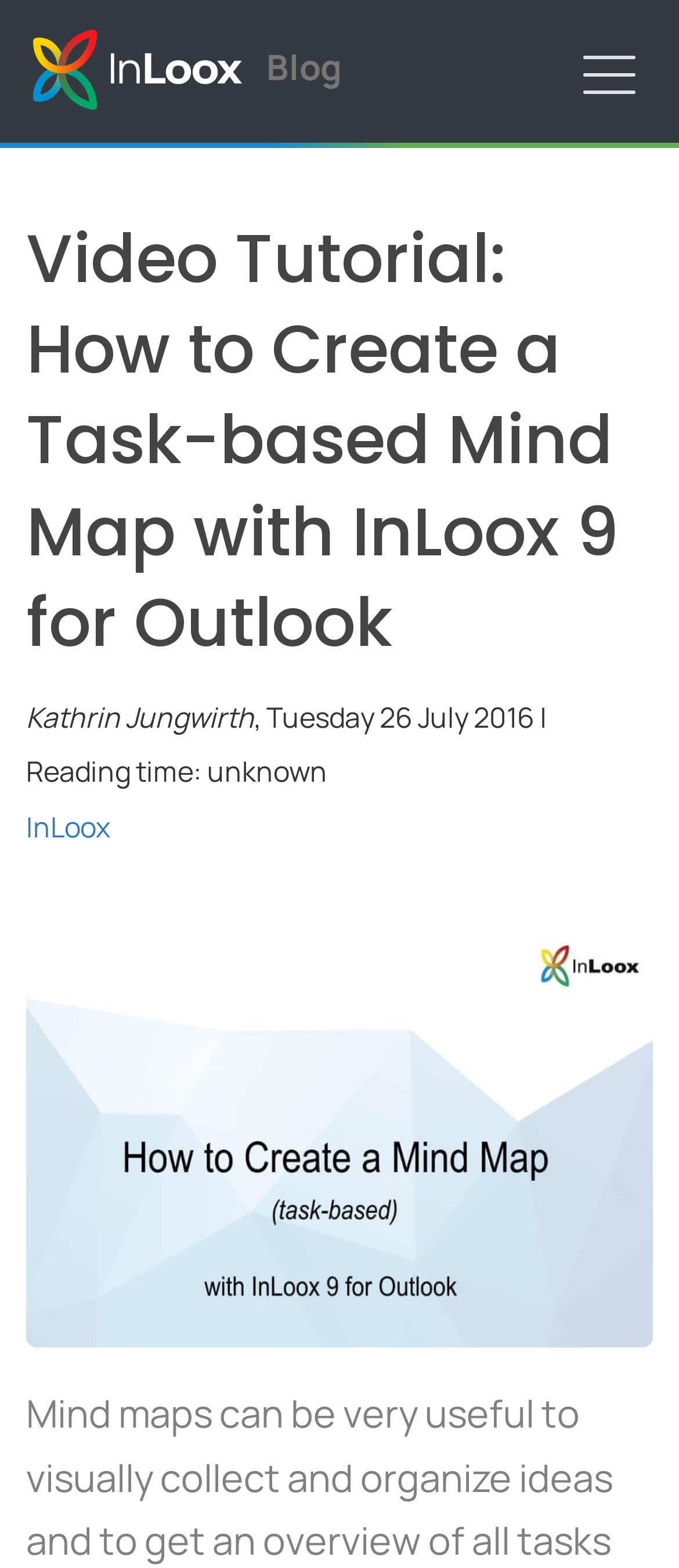Please find the top heading of the webpage and generate its text.

Video Tutorial: How to Create a Task-based Mind Map with InLoox 9 for Outlook